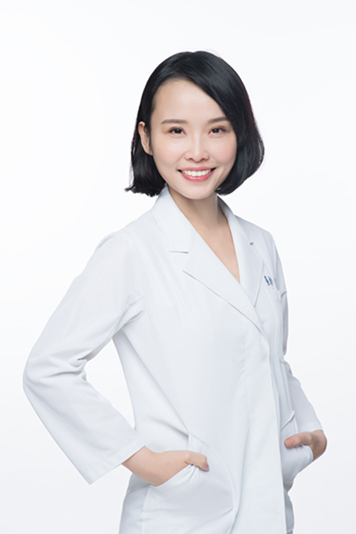Respond to the question below with a single word or phrase:
In which countries has Dr. Hsieh done volunteer work?

Nepal and Sri Lanka